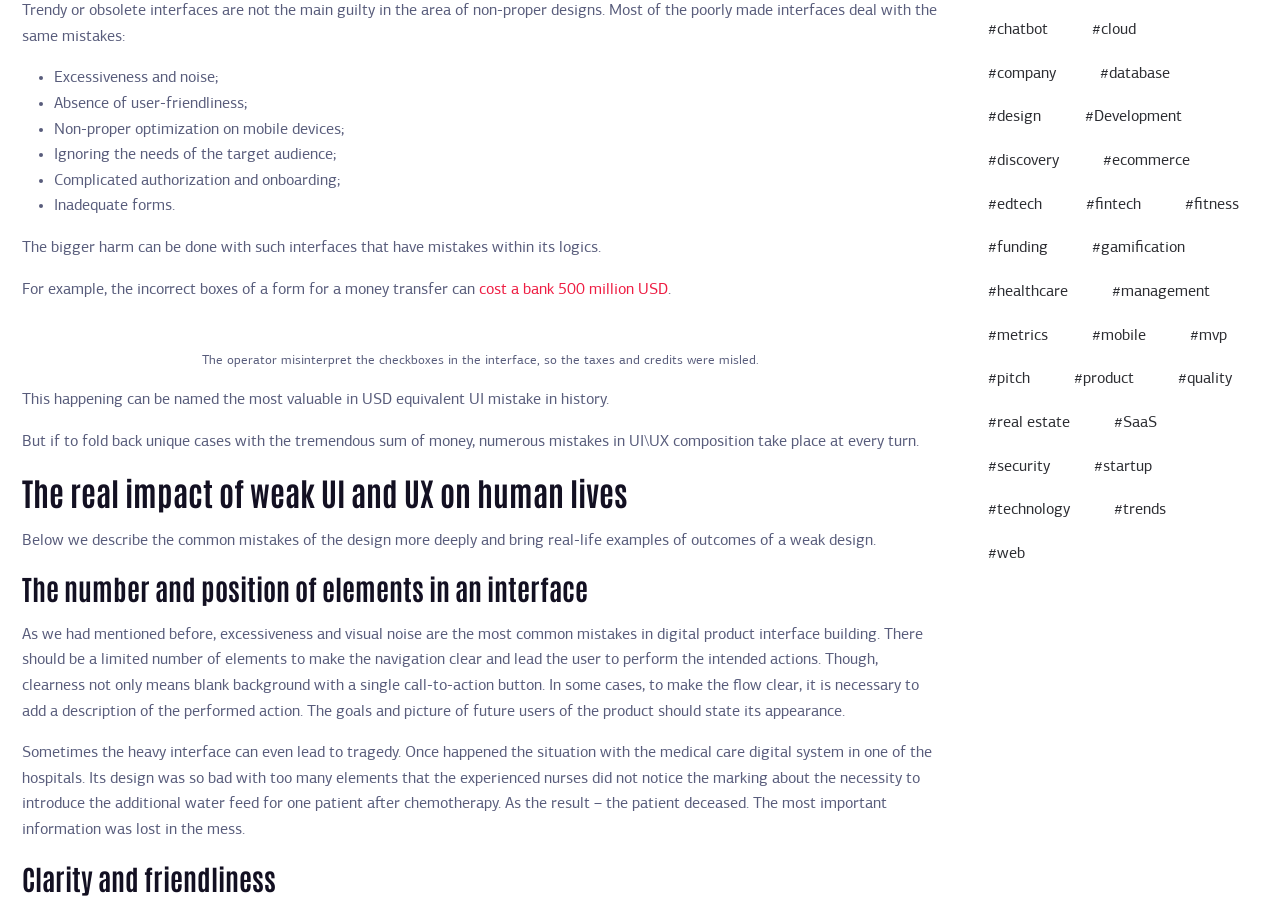Please study the image and answer the question comprehensively:
What is the category with the most items in the webpage?

The webpage has a list of categories with the number of items in each category, and Development has the most items with 57 items.